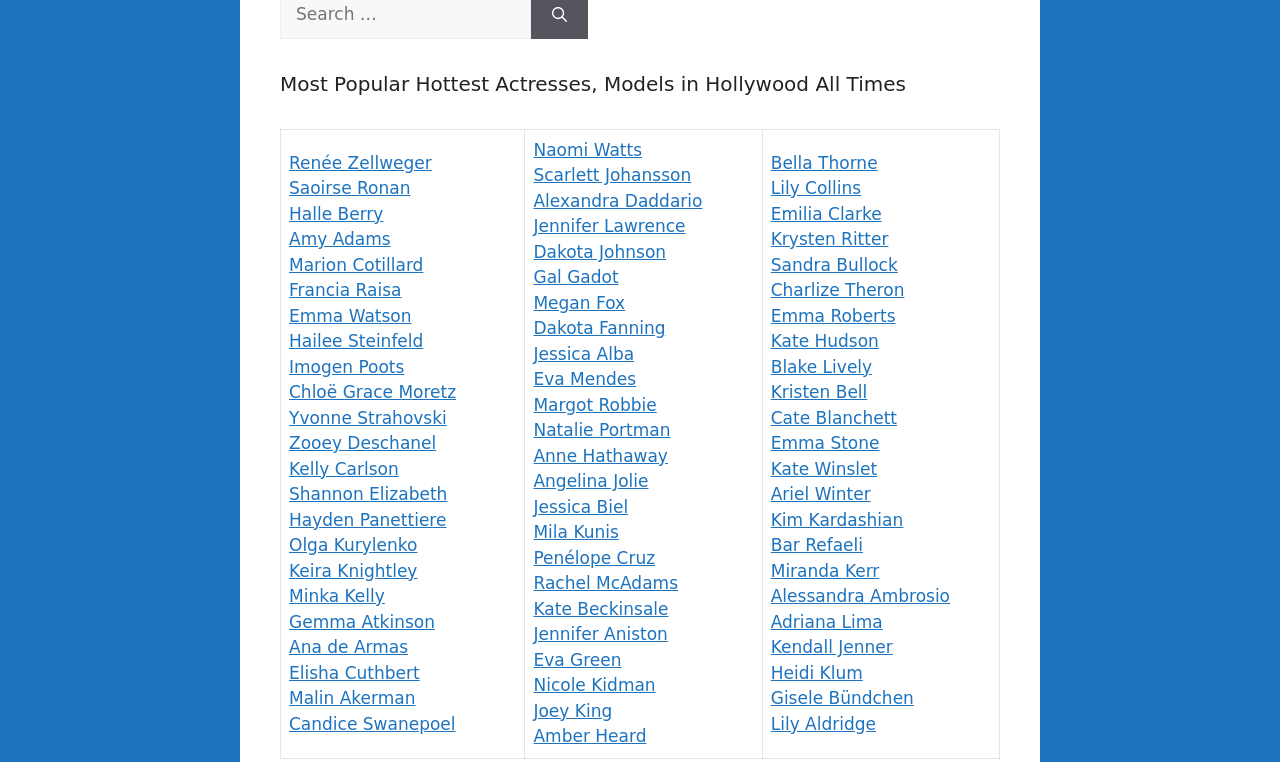Please identify the bounding box coordinates of the element's region that I should click in order to complete the following instruction: "Contact 'Roeser Home Remodeling'". The bounding box coordinates consist of four float numbers between 0 and 1, i.e., [left, top, right, bottom].

None